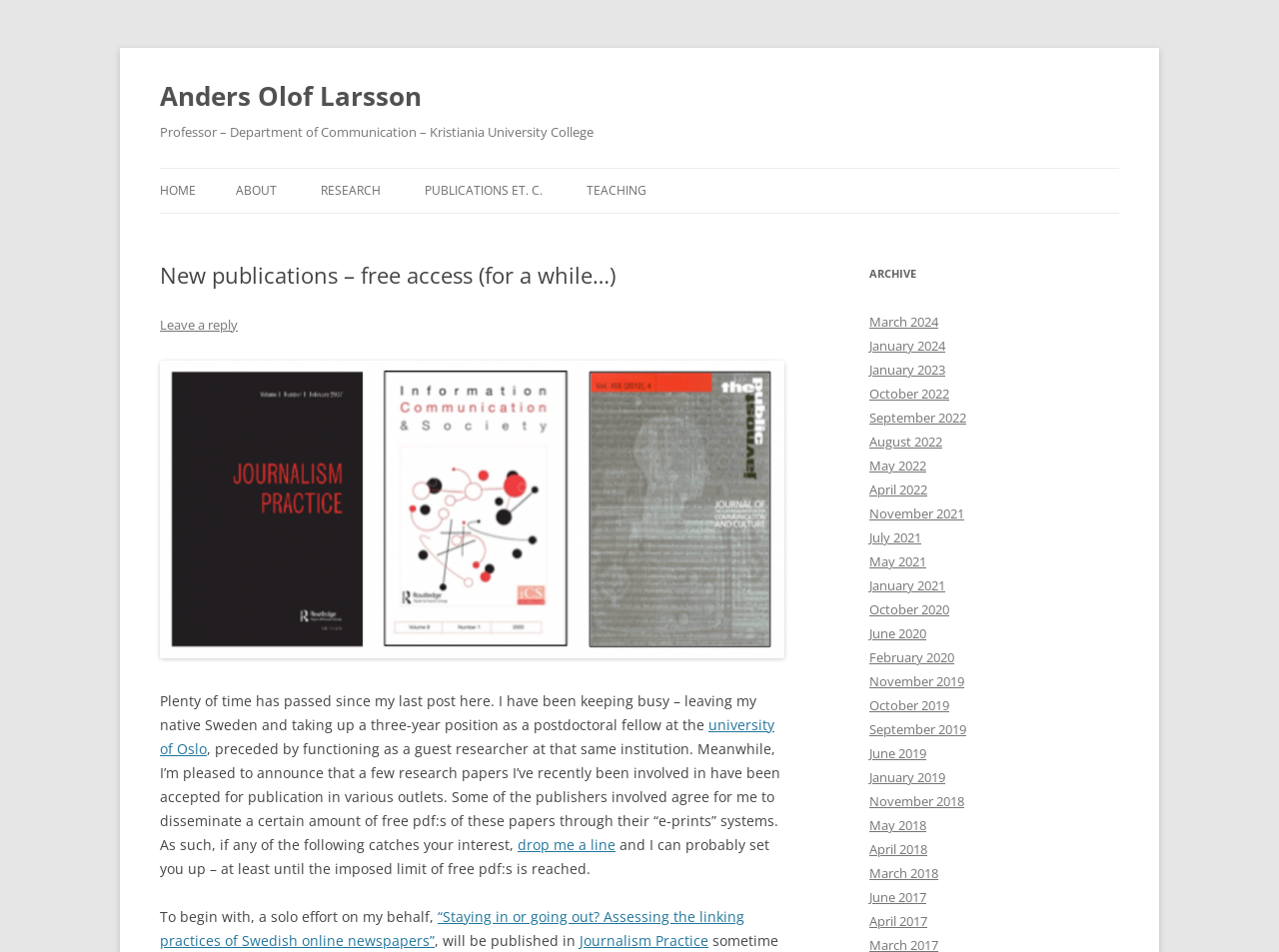What is the purpose of the 'e-prints' system?
Analyze the image and deliver a detailed answer to the question.

The purpose of the 'e-prints' system can be inferred from the text 'Some of the publishers involved agree for me to disseminate a certain amount of free pdf:s of these papers through their “e-prints” systems' which is located in the main content area of the webpage, indicating that the 'e-prints' system is used to disseminate free pdfs of research papers.